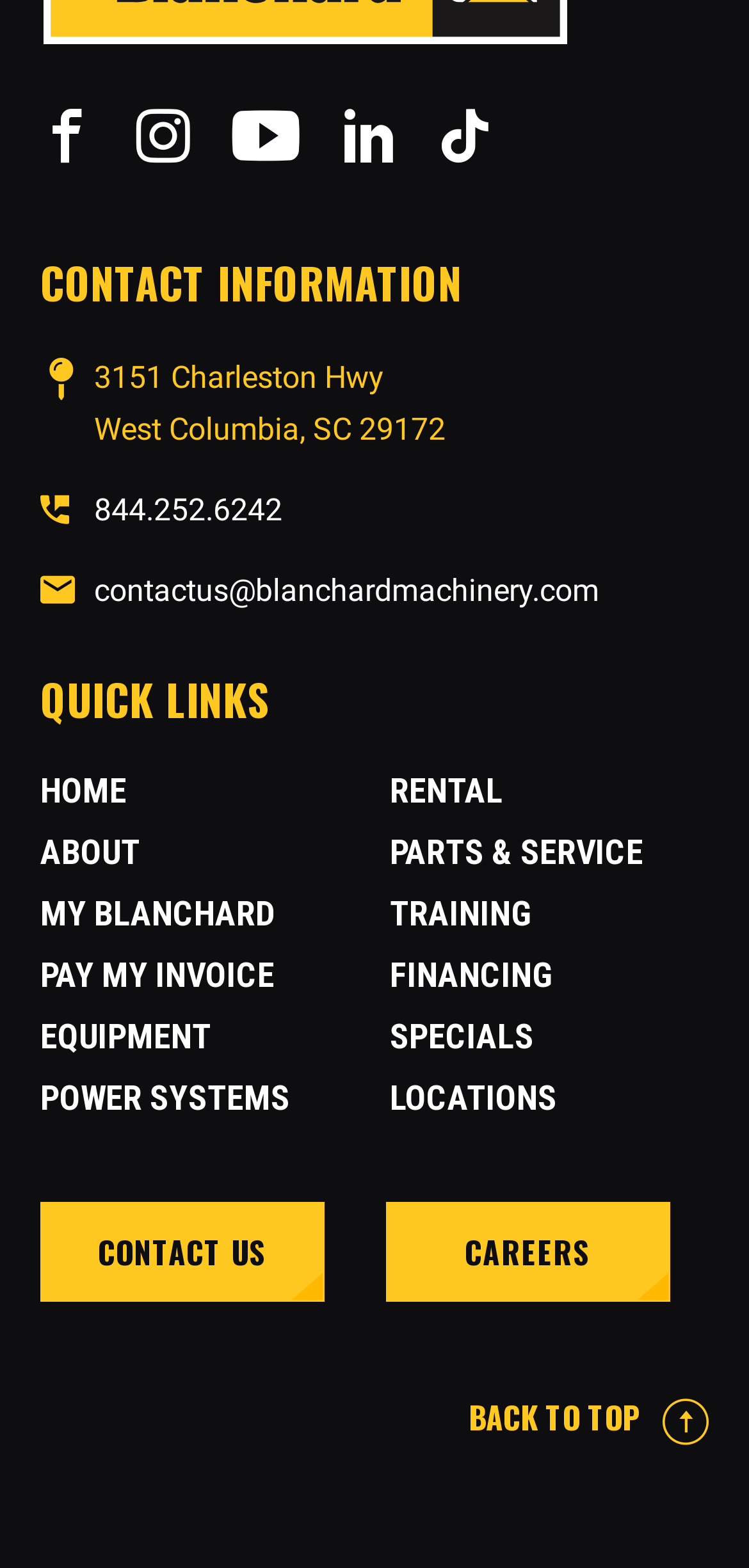Determine the bounding box coordinates of the section to be clicked to follow the instruction: "Back to top". The coordinates should be given as four float numbers between 0 and 1, formatted as [left, top, right, bottom].

[0.626, 0.889, 0.946, 0.919]